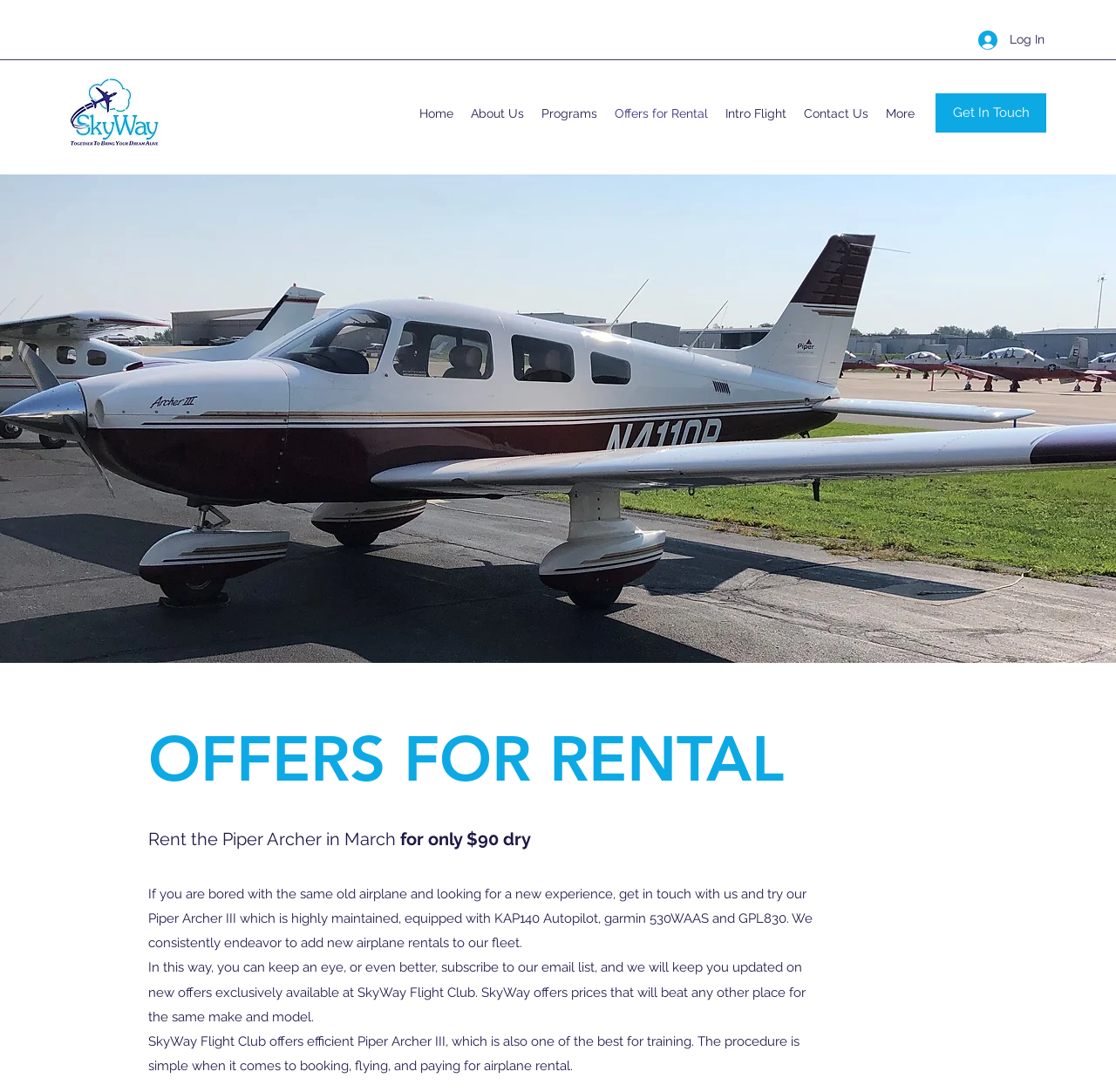Please identify the coordinates of the bounding box that should be clicked to fulfill this instruction: "Visit the Home page".

[0.368, 0.092, 0.414, 0.116]